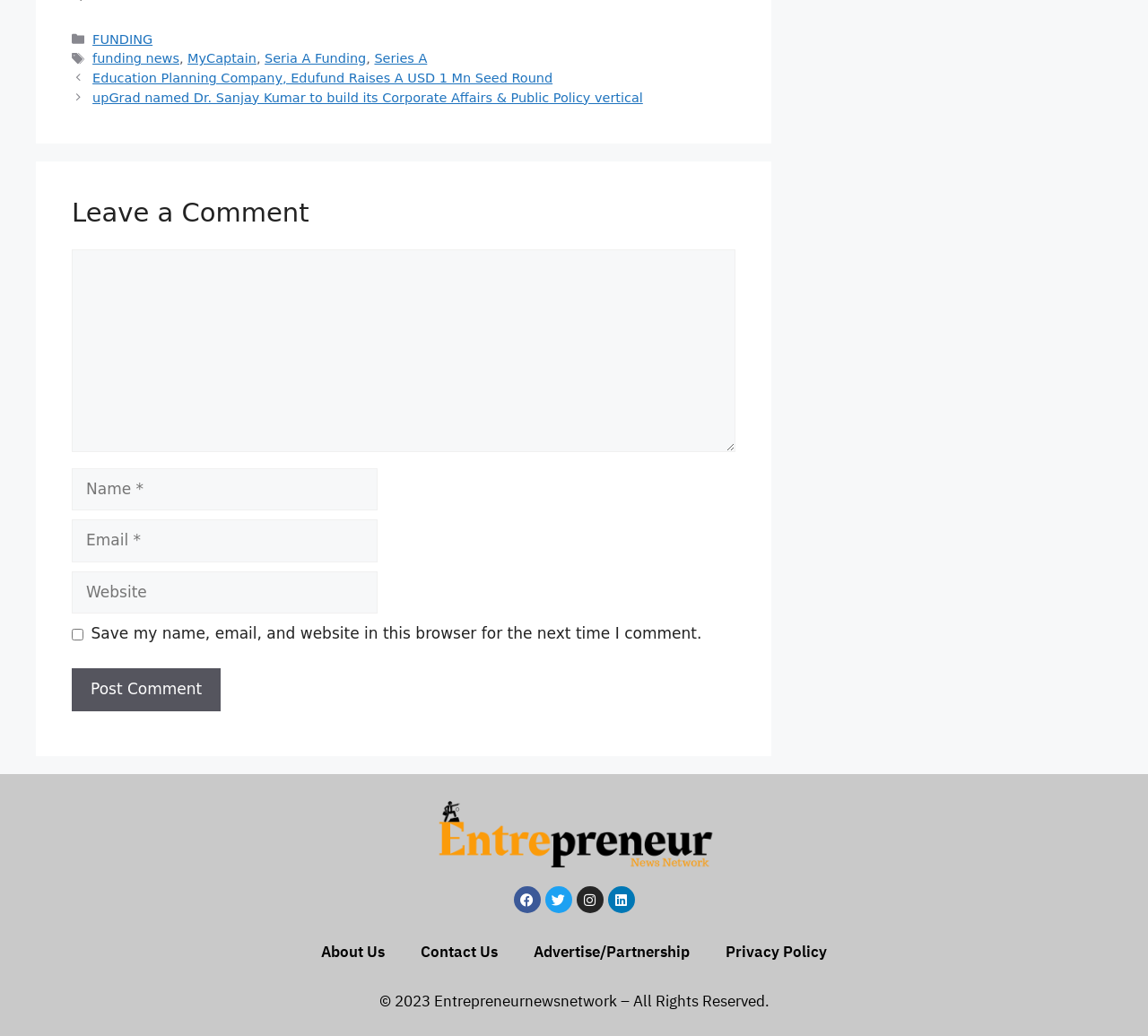Please mark the clickable region by giving the bounding box coordinates needed to complete this instruction: "Click on the 'FUNDING' link".

[0.081, 0.031, 0.133, 0.045]